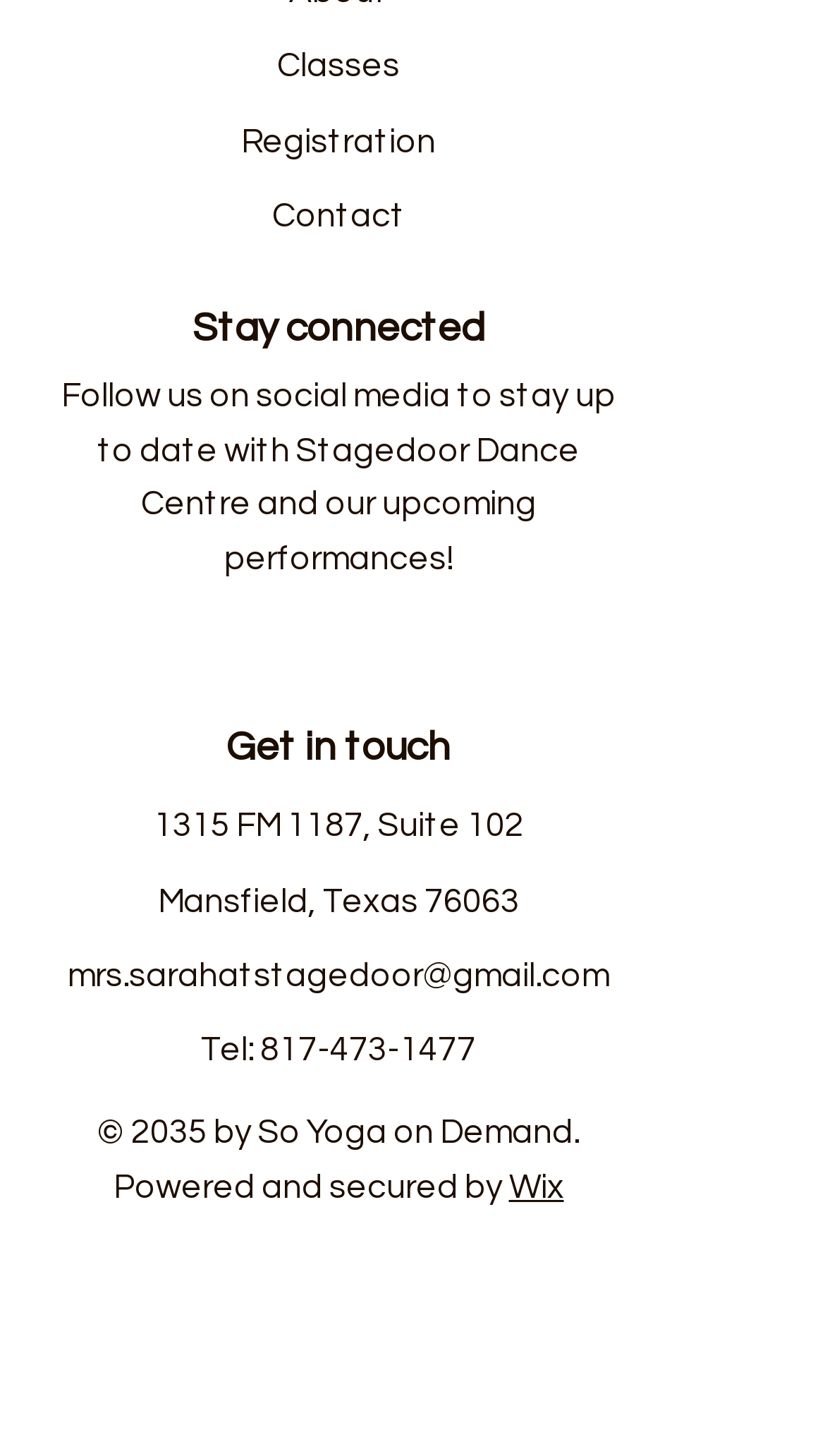From the image, can you give a detailed response to the question below:
What is the purpose of the 'Classes' link?

The 'Classes' link is likely to take the user to a page that lists or describes the classes offered by Stagedoor Dance Centre, allowing users to view and potentially register for classes.